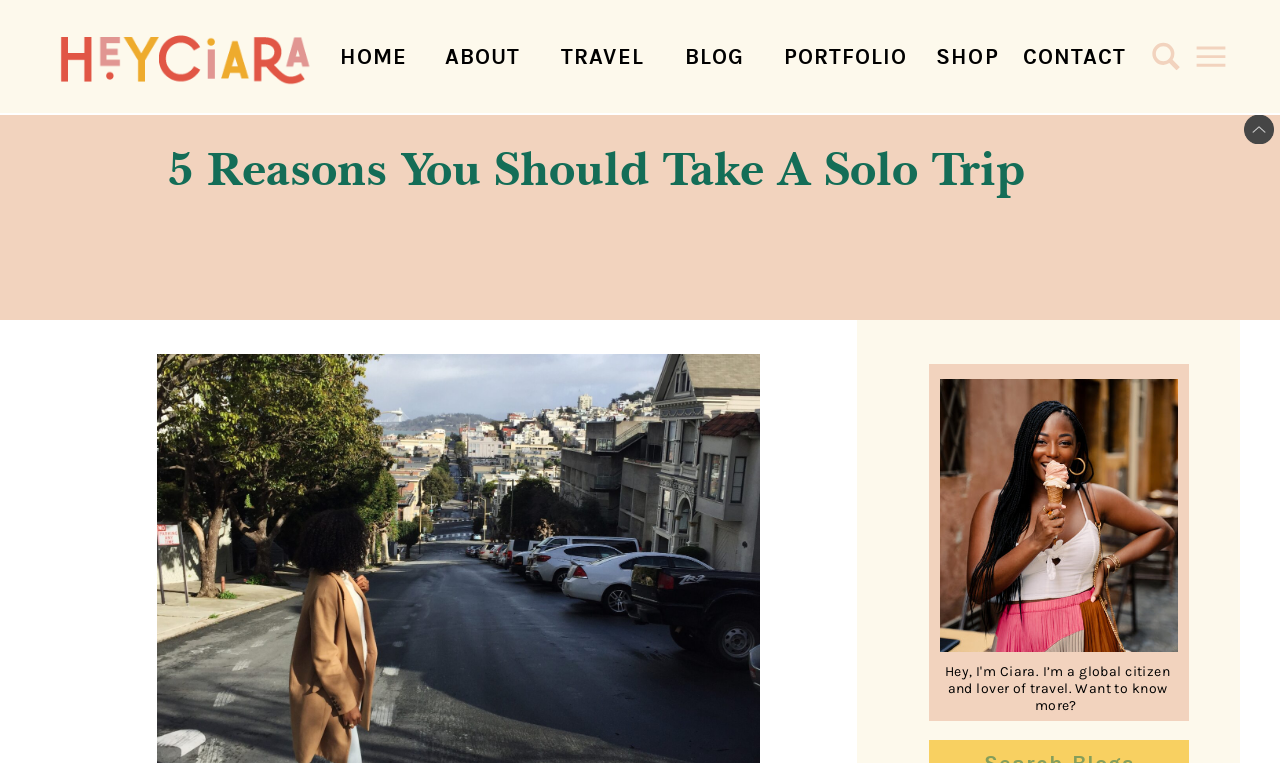How many images are there on the page?
Refer to the screenshot and answer in one word or phrase.

4